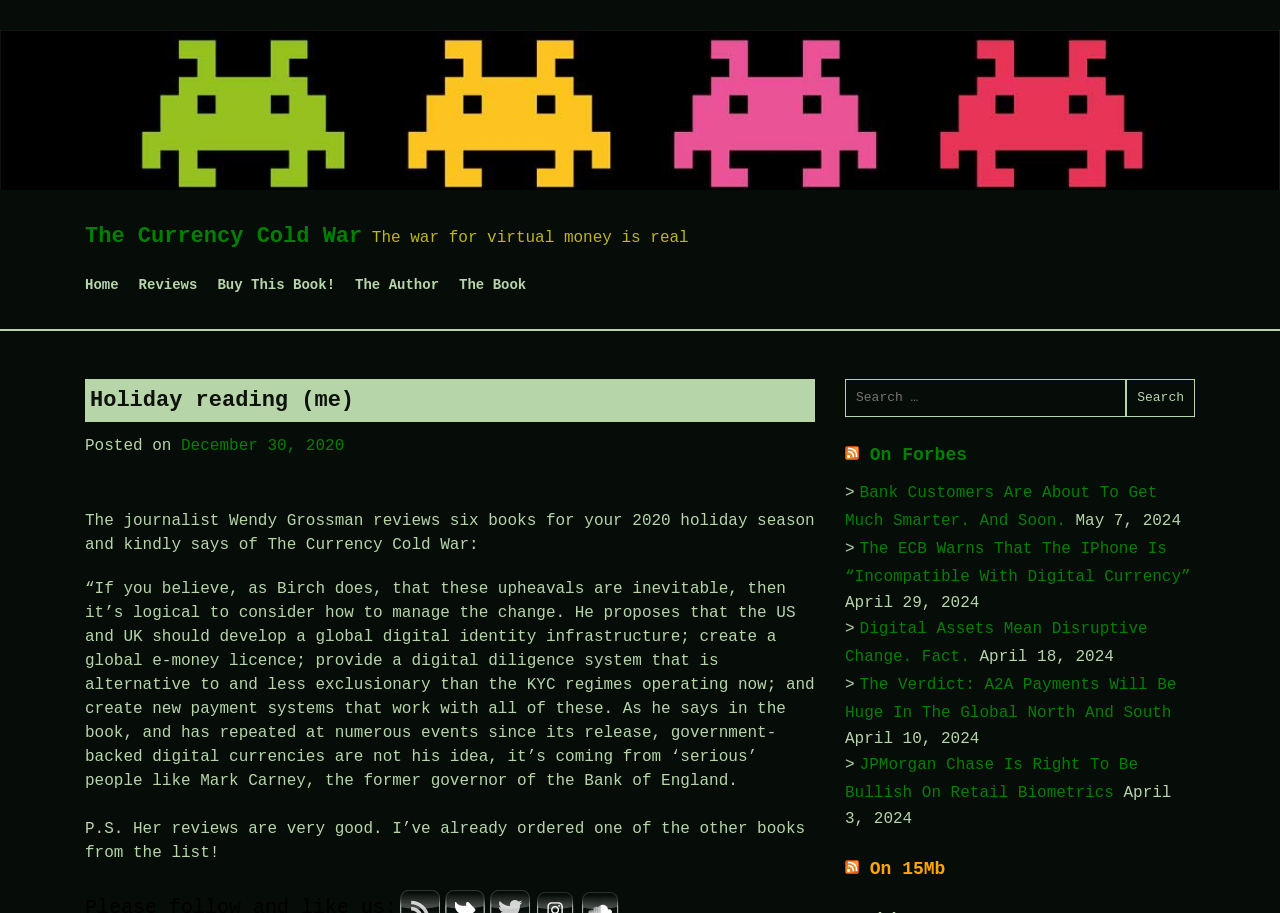Identify and extract the main heading of the webpage.

Holiday reading (me)